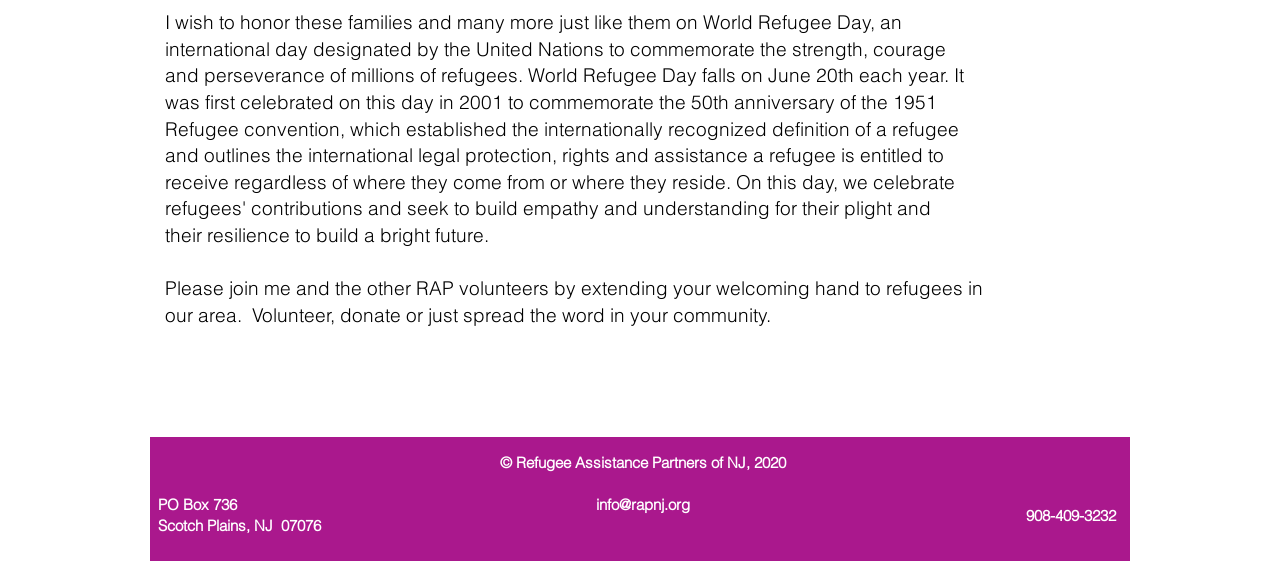Please provide the bounding box coordinates for the UI element as described: "WooCommerce Digital Download Free Shipping". The coordinates must be four floats between 0 and 1, represented as [left, top, right, bottom].

None